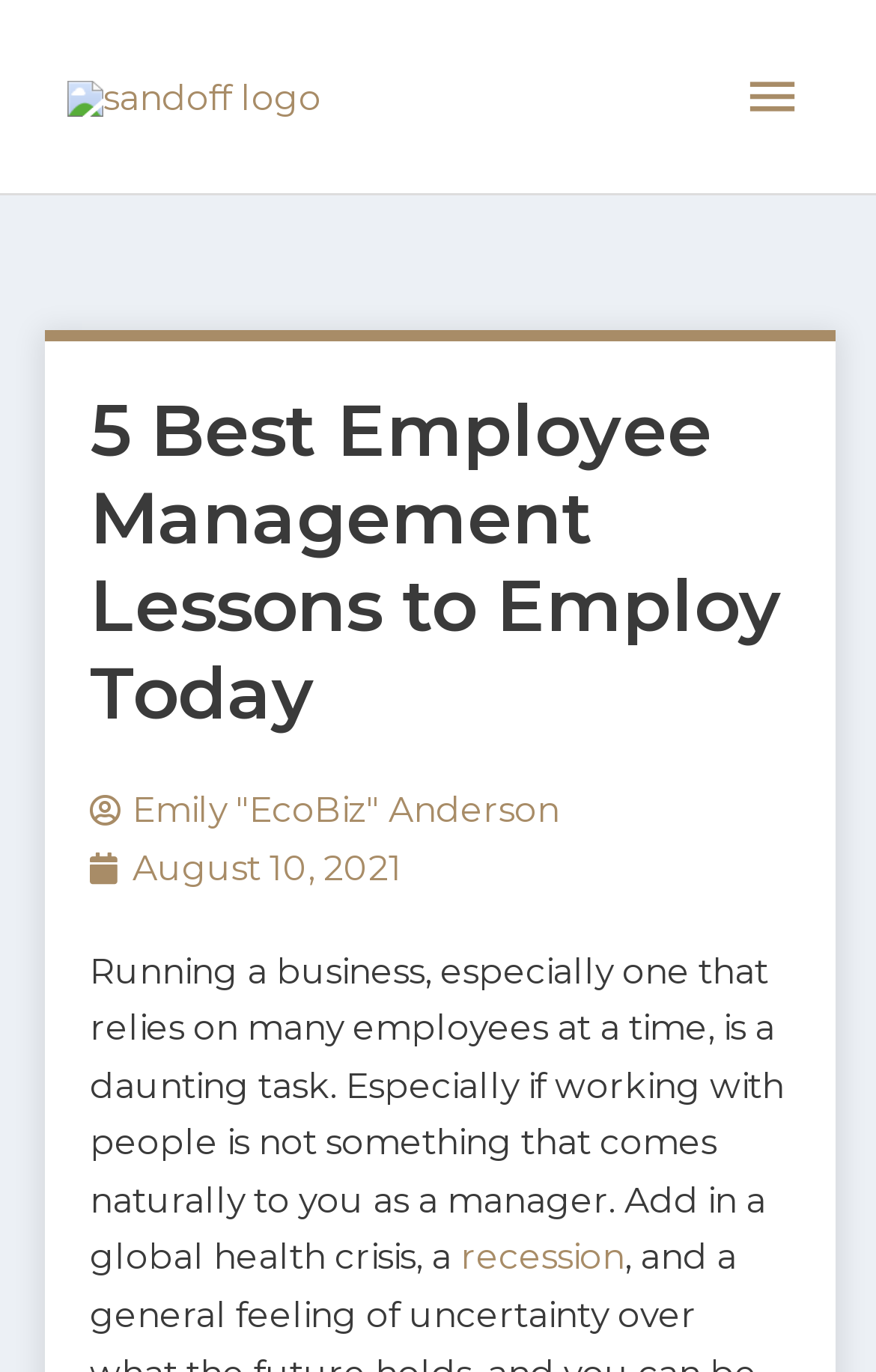Identify the bounding box for the UI element that is described as follows: "recession".

[0.526, 0.901, 0.713, 0.932]